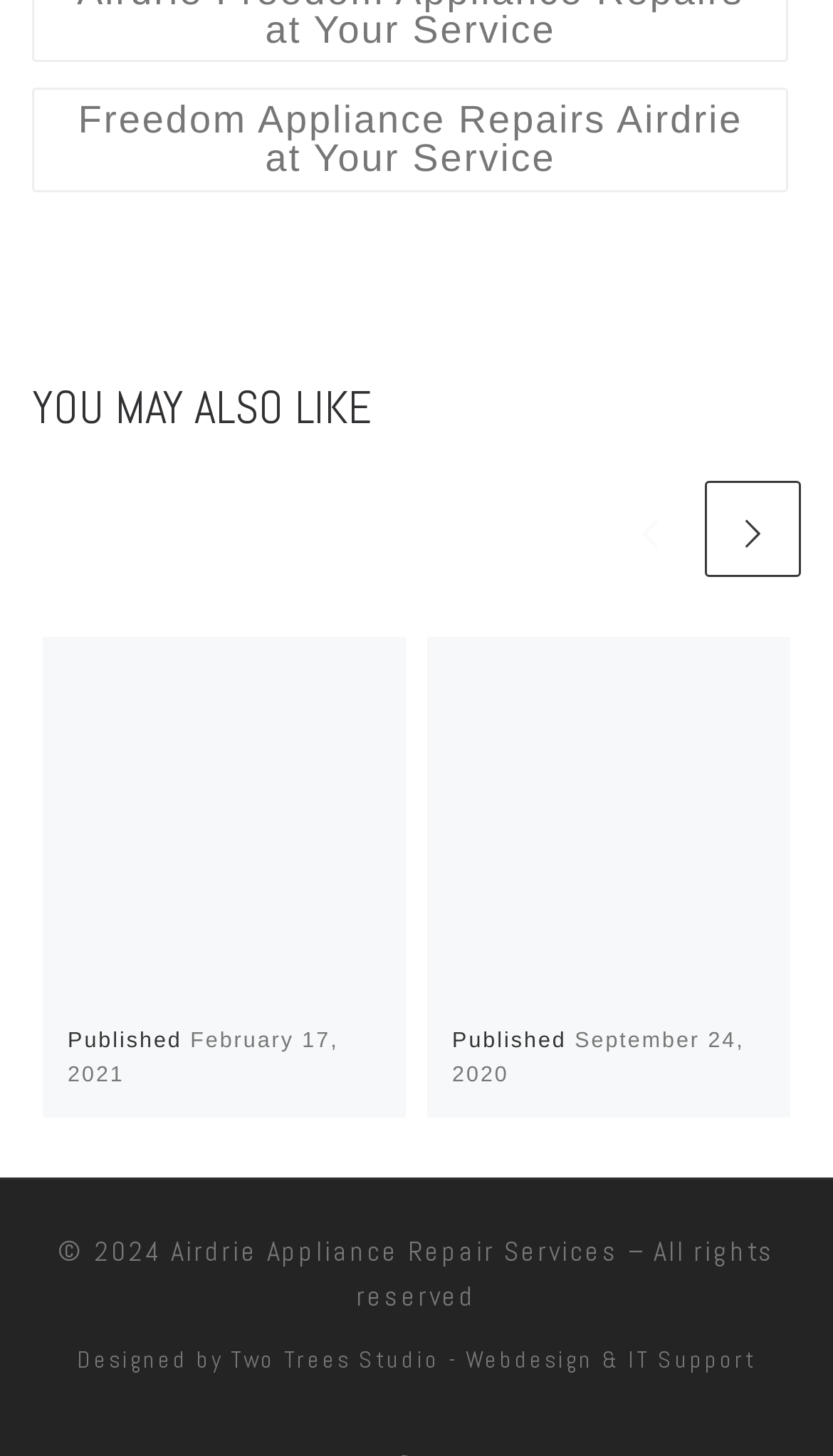Given the description of a UI element: "February 17, 2021", identify the bounding box coordinates of the matching element in the webpage screenshot.

[0.081, 0.708, 0.407, 0.747]